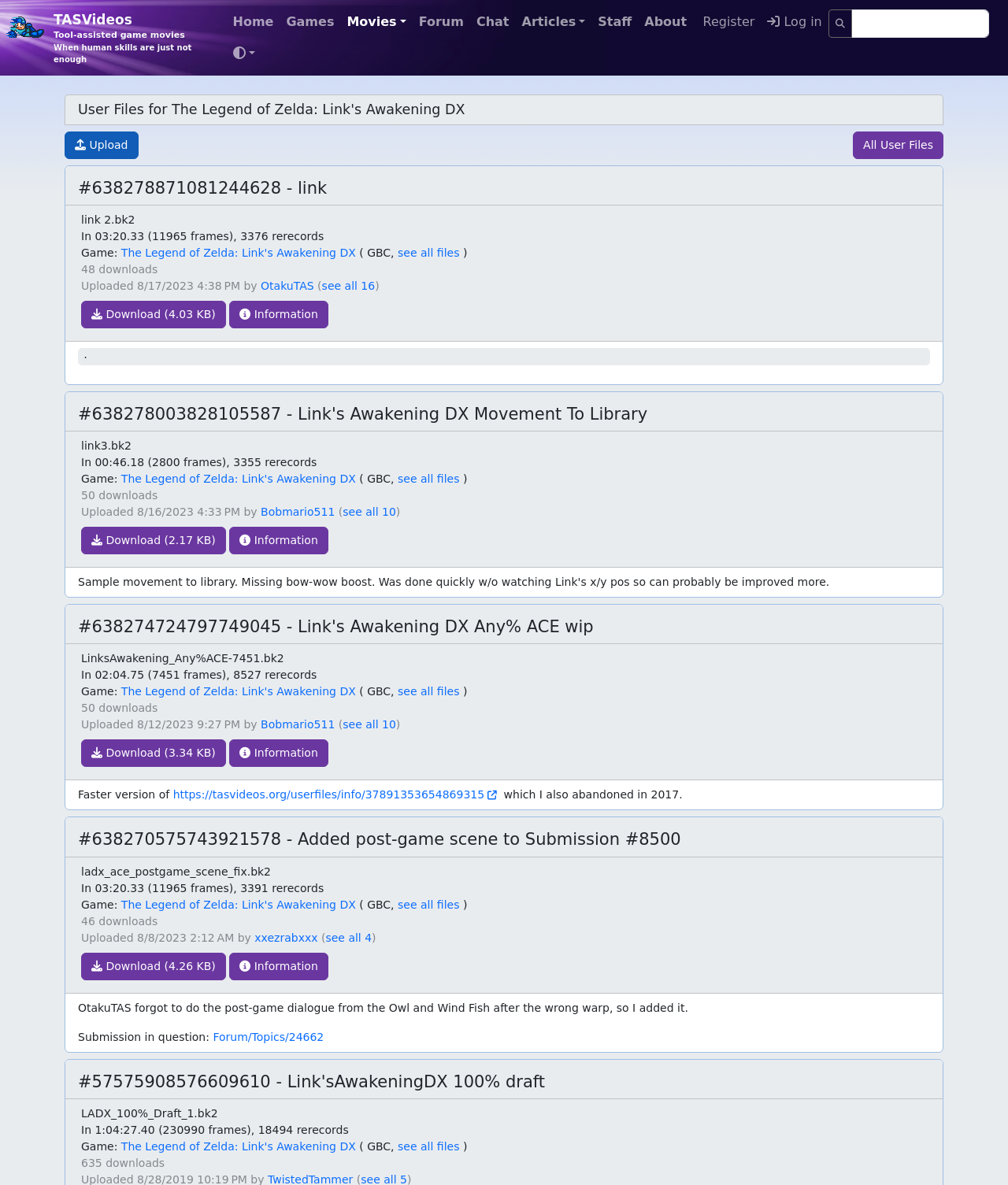Please respond to the question using a single word or phrase:
Who uploaded the second user file?

Bobmario511